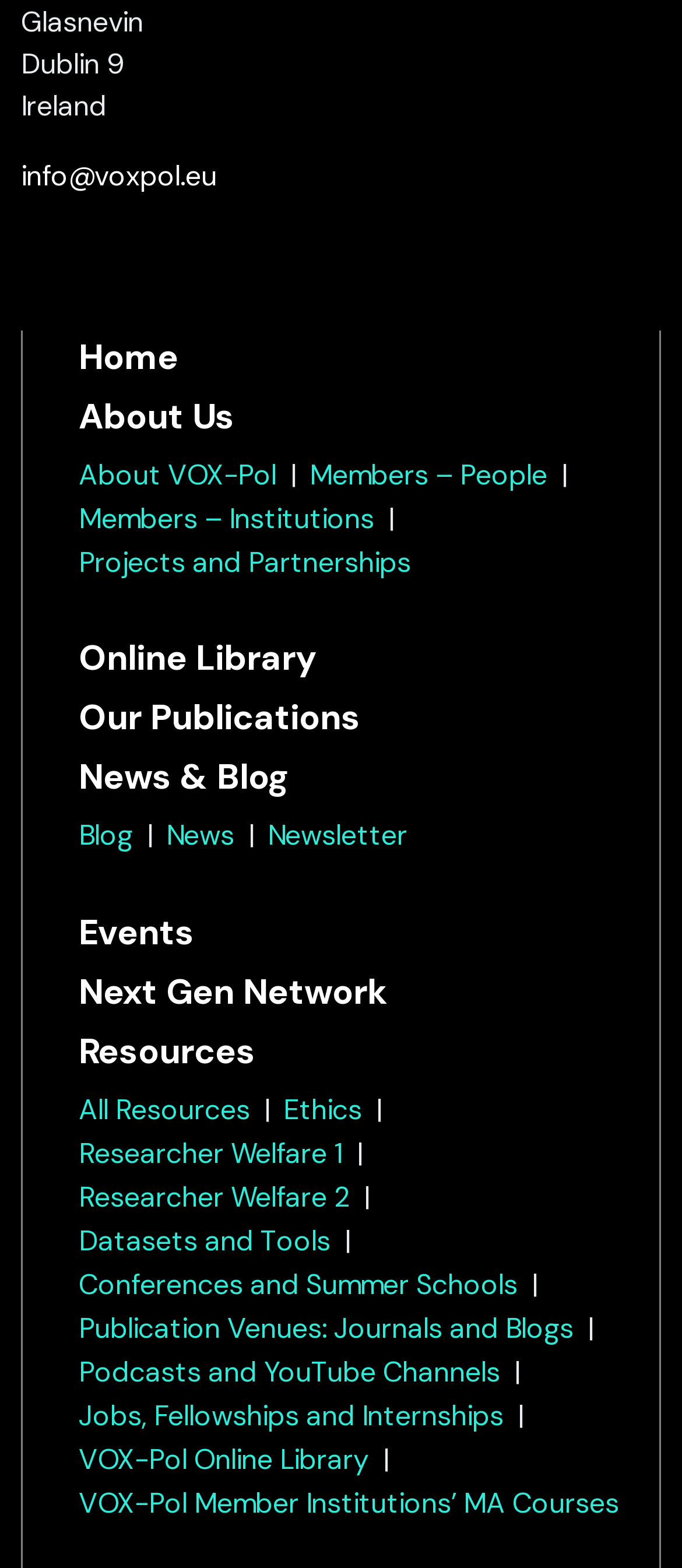Answer the question below with a single word or a brief phrase: 
How many 'Researcher Welfare' links are there?

2